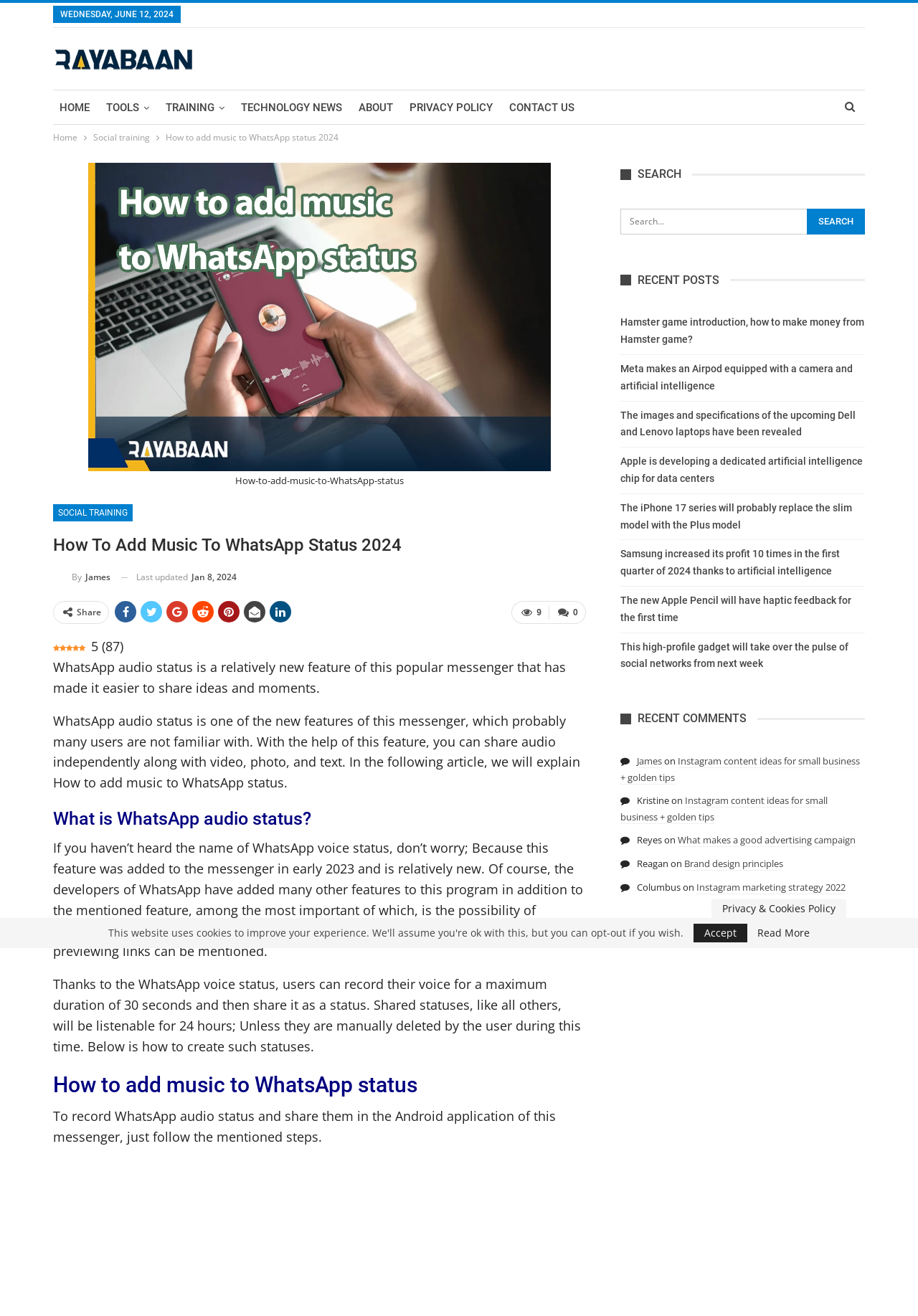How long can a WhatsApp audio status be?
Answer briefly with a single word or phrase based on the image.

30 seconds